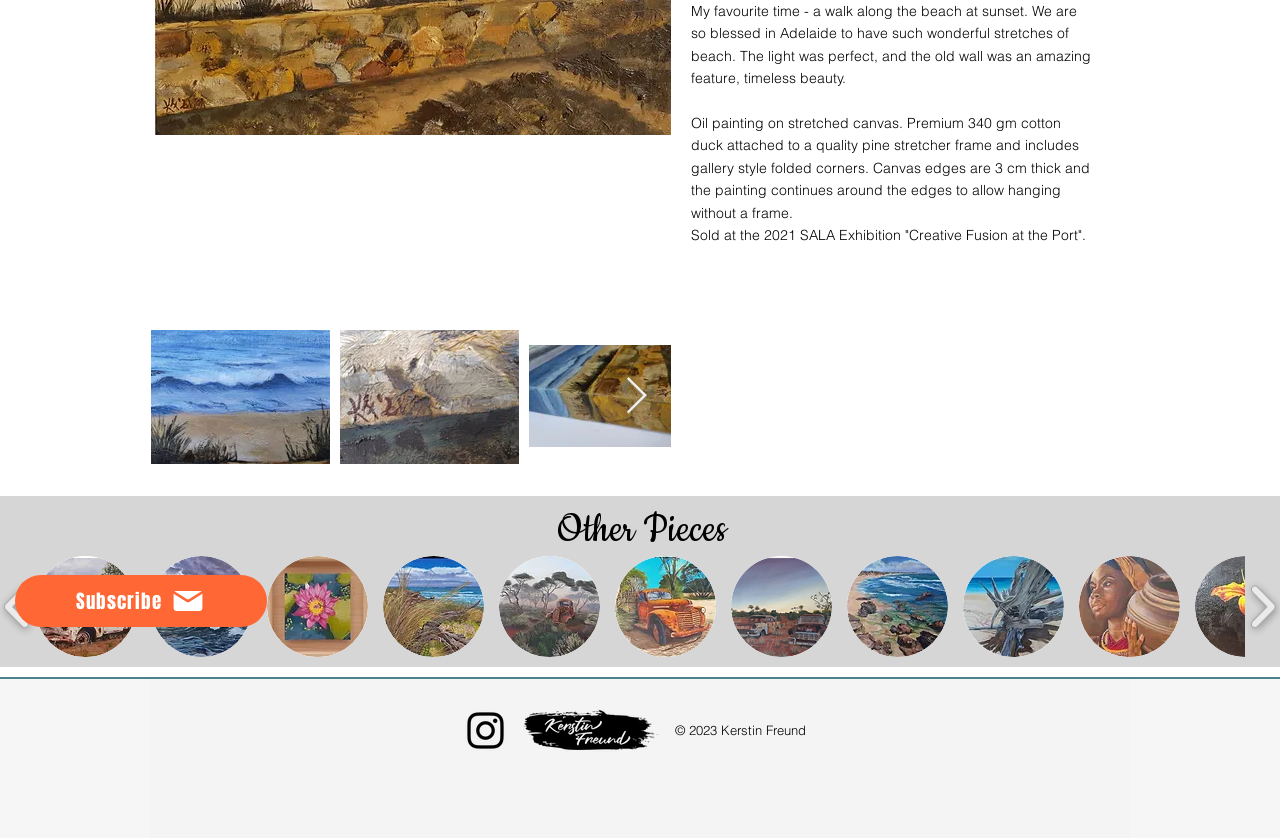Locate the bounding box of the user interface element based on this description: "aria-label="Follow Me on Instagram"".

[0.36, 0.842, 0.398, 0.901]